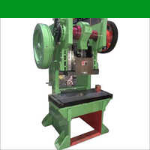Provide a short answer to the following question with just one word or phrase: Where is this machine commonly used?

Factories and manufacturing settings